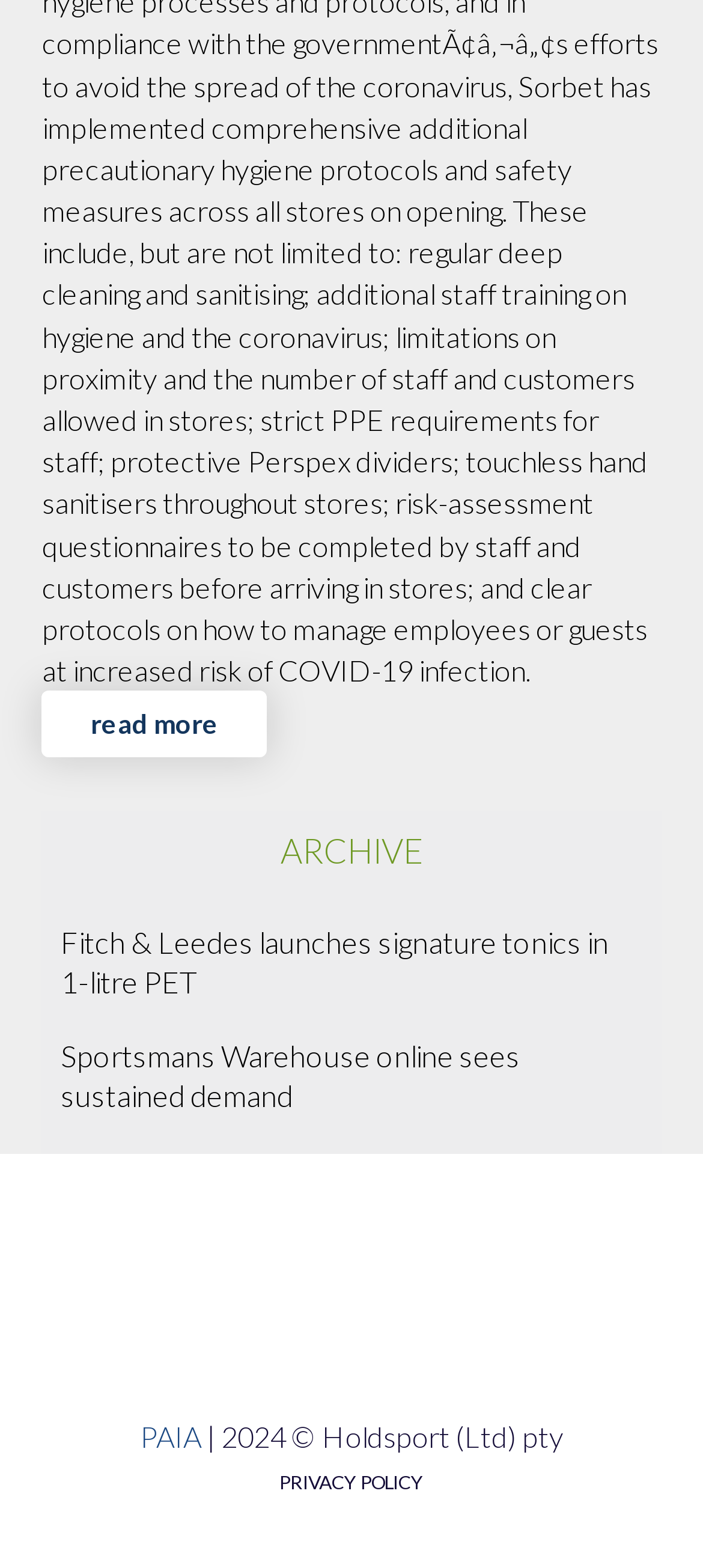What is the purpose of the 'read more' link?
Based on the image, answer the question in a detailed manner.

The 'read more' link is likely used to provide additional information or content related to the current page, allowing users to read more about a specific topic or article.